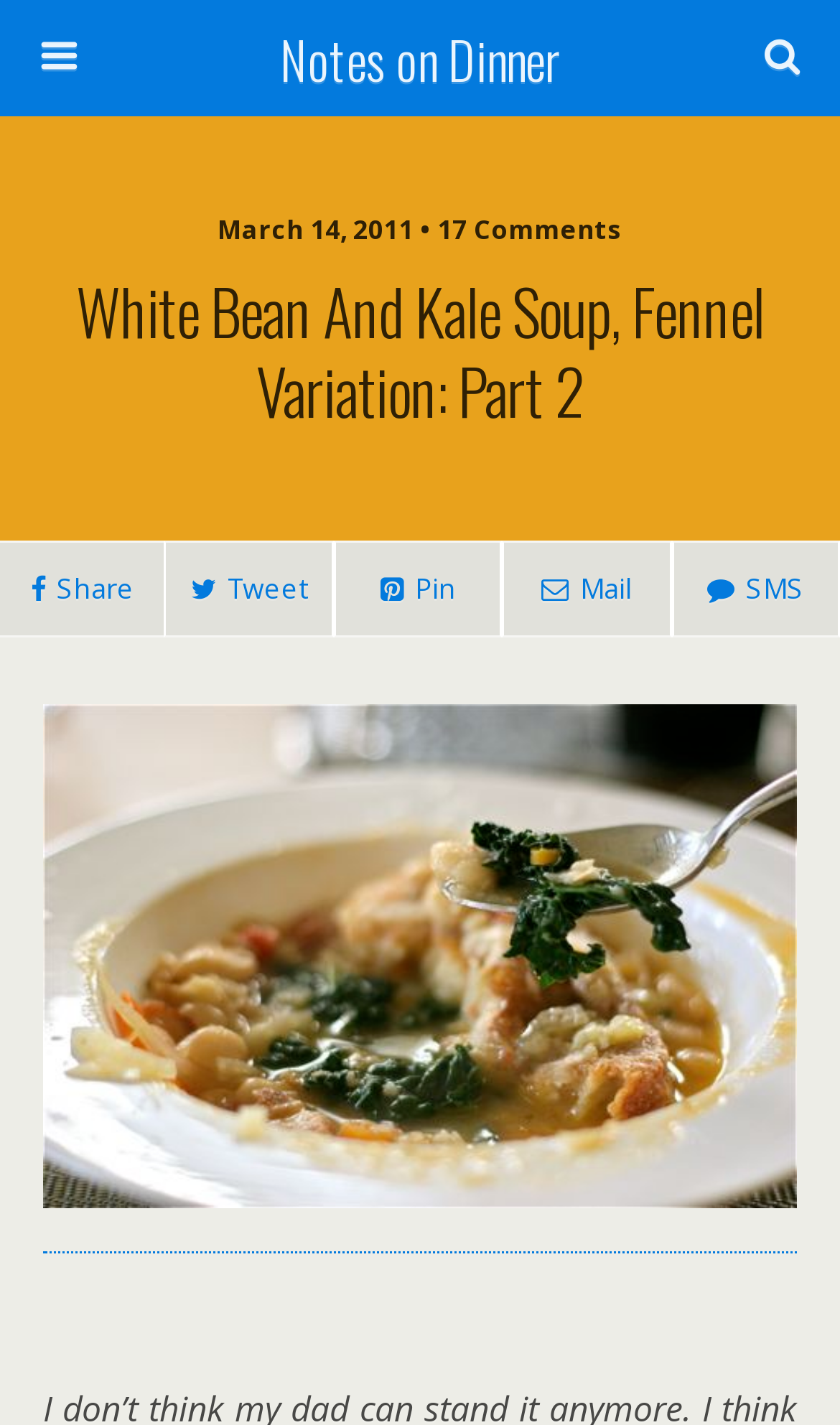Bounding box coordinates are specified in the format (top-left x, top-left y, bottom-right x, bottom-right y). All values are floating point numbers bounded between 0 and 1. Please provide the bounding box coordinate of the region this sentence describes: Purchase History

None